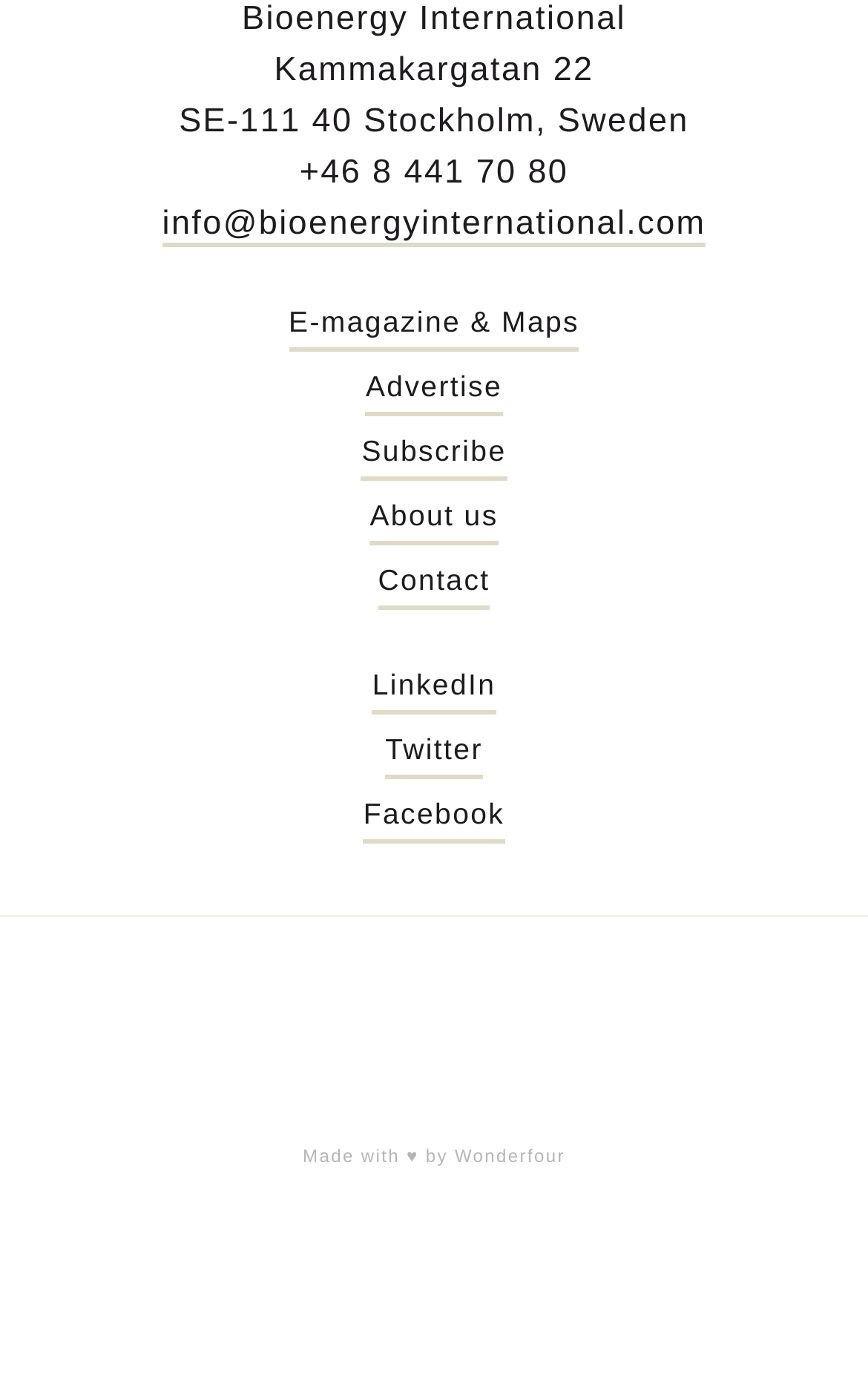Provide a short, one-word or phrase answer to the question below:
What social media platforms are linked on the webpage?

LinkedIn, Twitter, Facebook